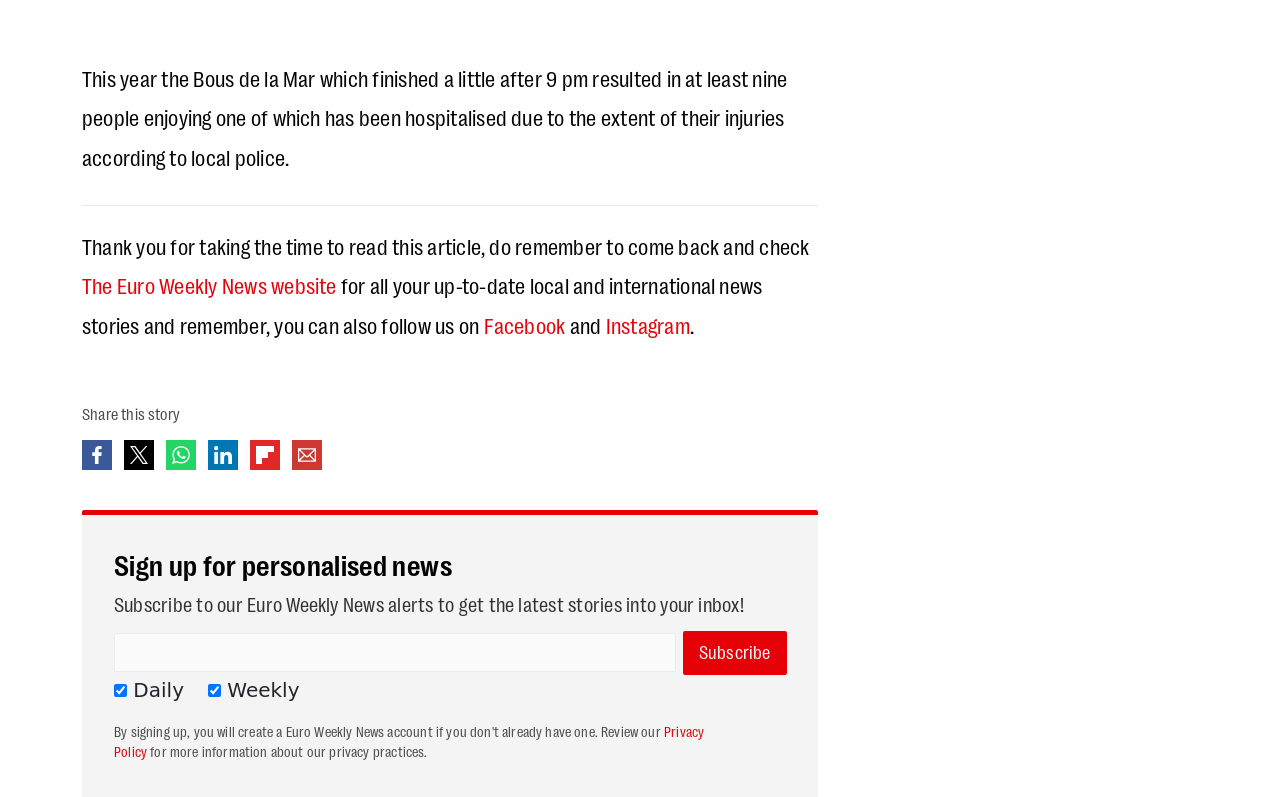Give a concise answer of one word or phrase to the question: 
What is the purpose of the textbox?

Subscribe to alerts